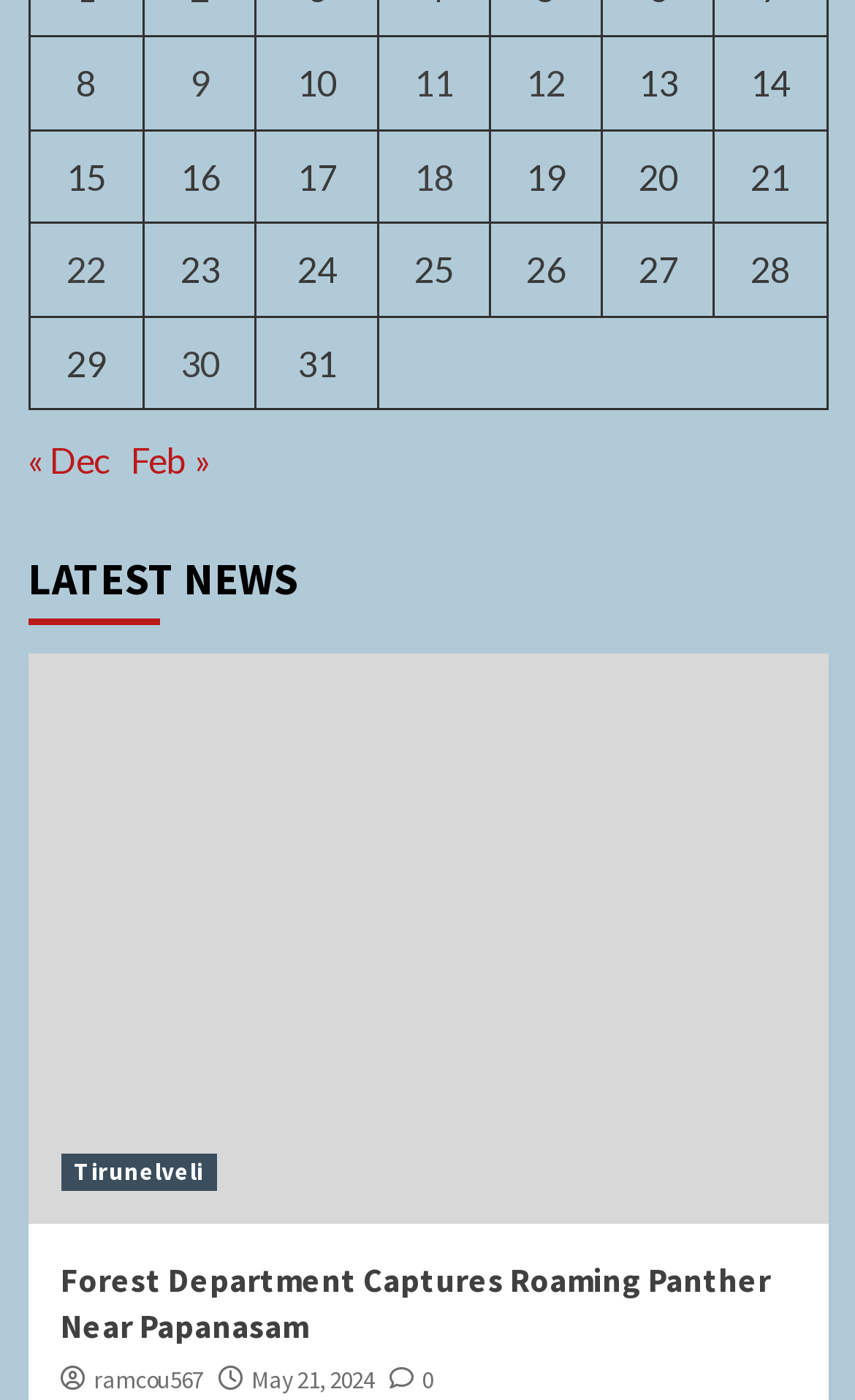Using the element description May 21, 2024, predict the bounding box coordinates for the UI element. Provide the coordinates in (top-left x, top-left y, bottom-right x, bottom-right y) format with values ranging from 0 to 1.

[0.294, 0.974, 0.437, 0.996]